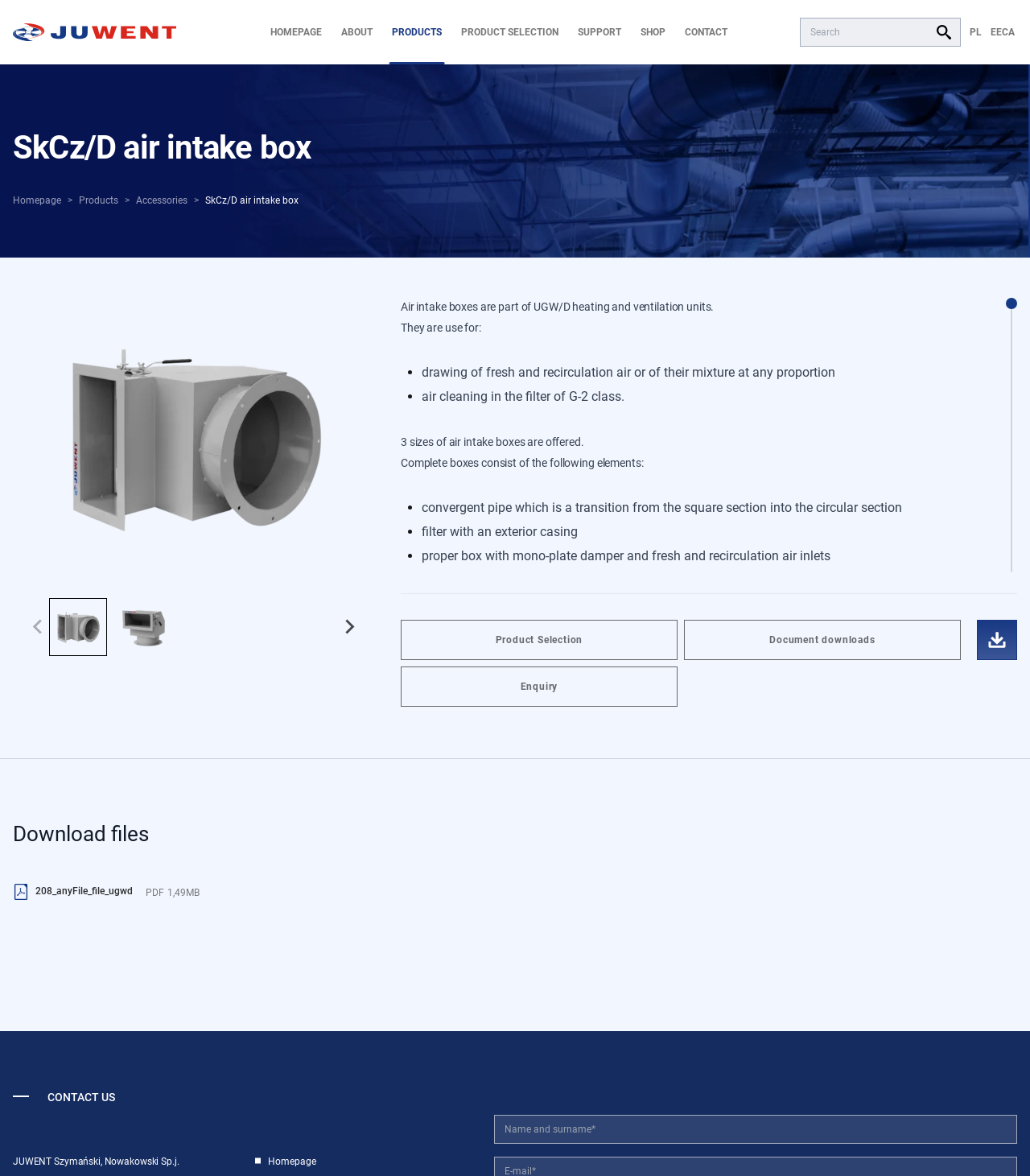Determine the bounding box coordinates for the element that should be clicked to follow this instruction: "Download the '208_anyFile_file_ugwd PDF 1,49MB' file". The coordinates should be given as four float numbers between 0 and 1, in the format [left, top, right, bottom].

[0.012, 0.752, 0.492, 0.767]